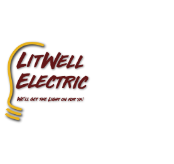Please provide a detailed answer to the question below based on the screenshot: 
What is the purpose of the tagline?

The tagline 'We'll get the light on for ya!' is used to highlight Lit Well Electric's commitment to reliable and efficient service, which is a key aspect of their brand identity in the electrical service industry.